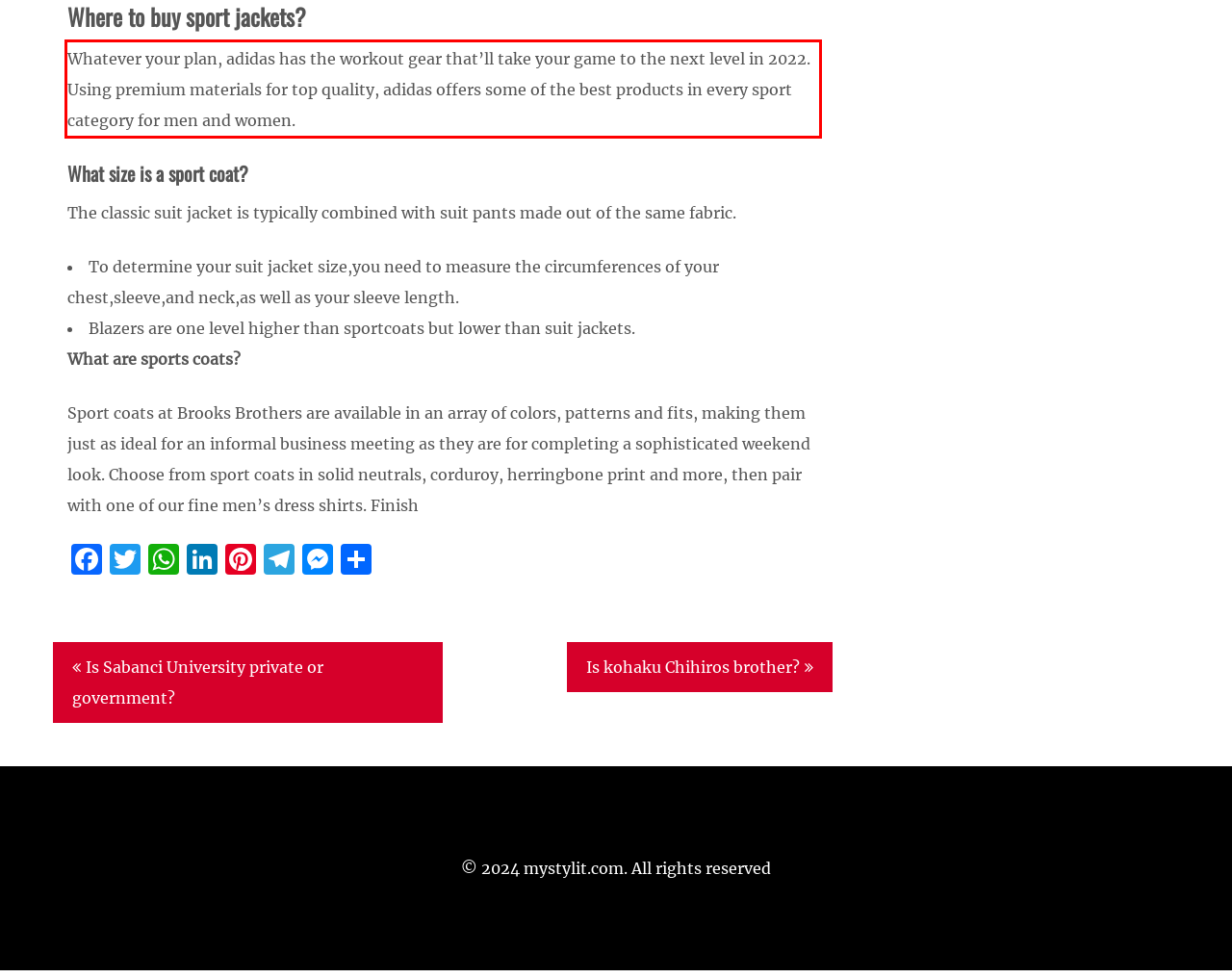Within the screenshot of the webpage, there is a red rectangle. Please recognize and generate the text content inside this red bounding box.

Whatever your plan, adidas has the workout gear that’ll take your game to the next level in 2022. Using premium materials for top quality, adidas offers some of the best products in every sport category for men and women.